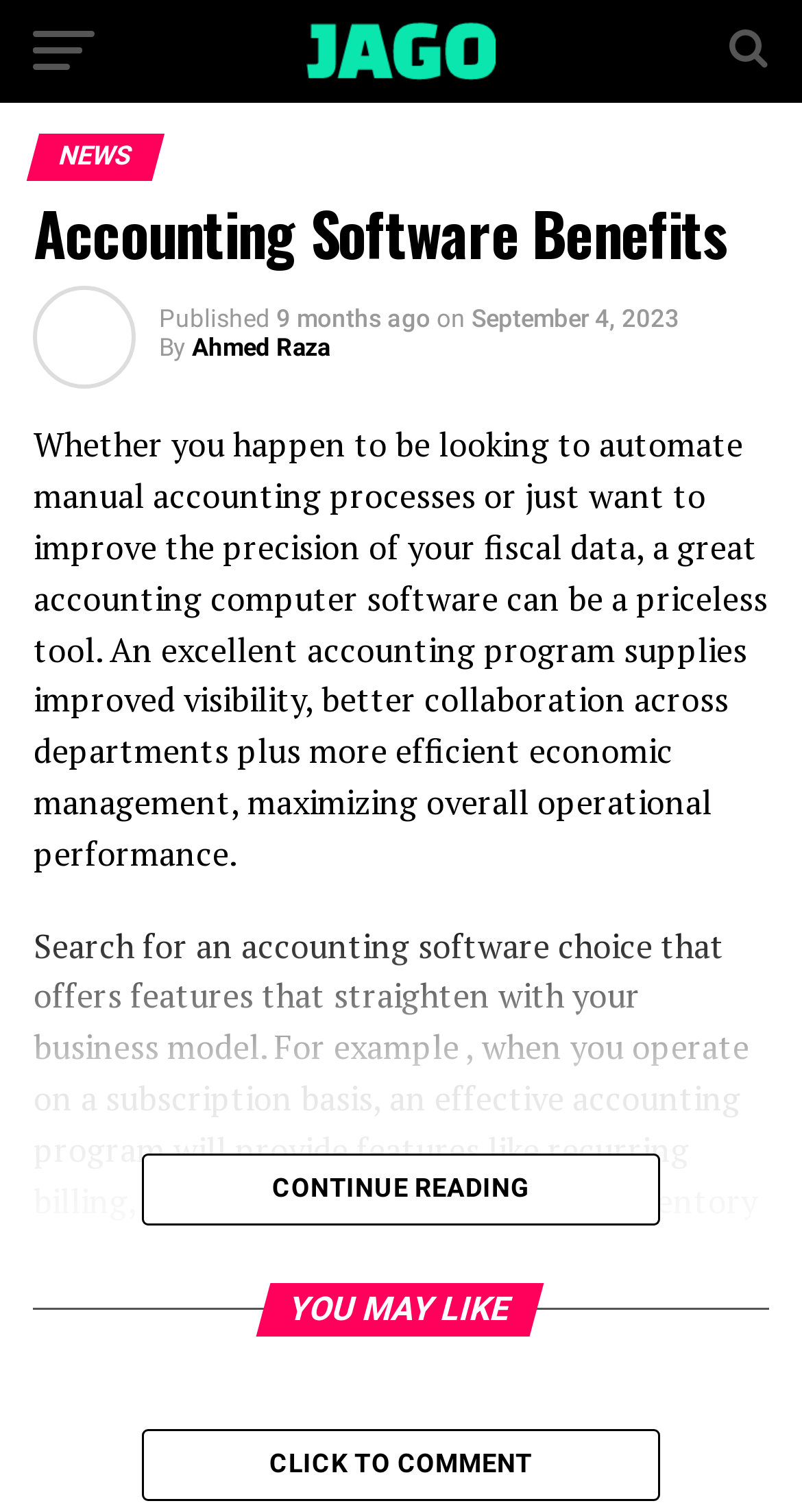What is the author of the article?
Using the image, give a concise answer in the form of a single word or short phrase.

Ahmed Raza